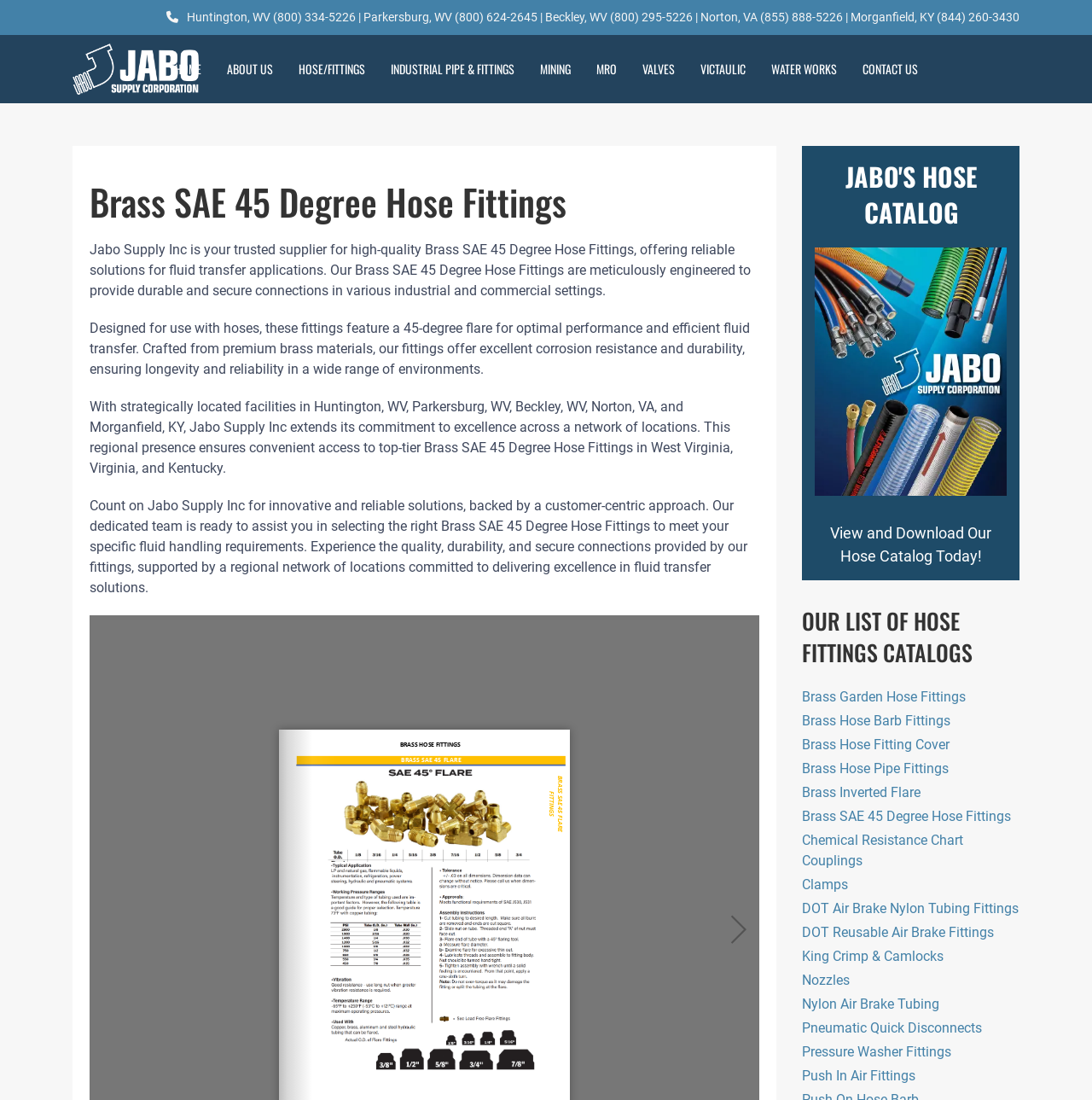Could you determine the bounding box coordinates of the clickable element to complete the instruction: "Contact us"? Provide the coordinates as four float numbers between 0 and 1, i.e., [left, top, right, bottom].

[0.778, 0.032, 0.852, 0.094]